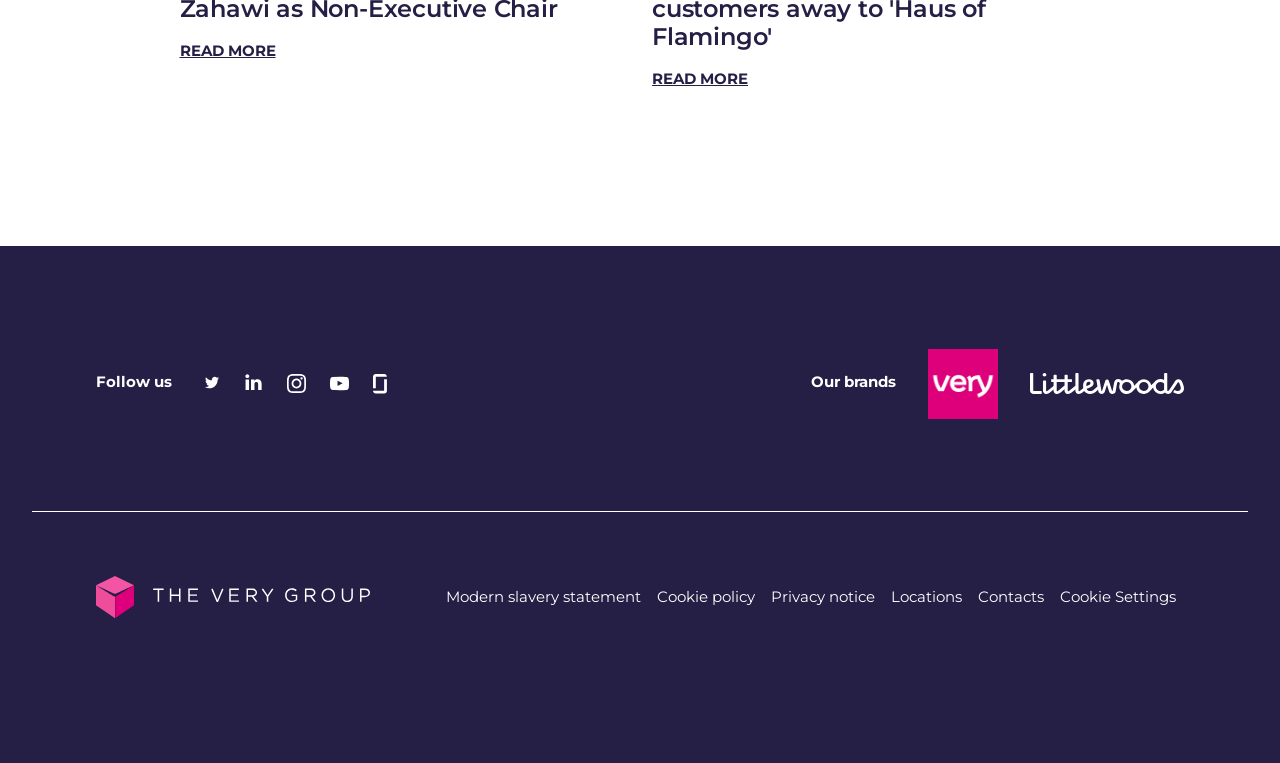Bounding box coordinates should be provided in the format (top-left x, top-left y, bottom-right x, bottom-right y) with all values between 0 and 1. Identify the bounding box for this UI element: Contacts

[0.758, 0.759, 0.822, 0.807]